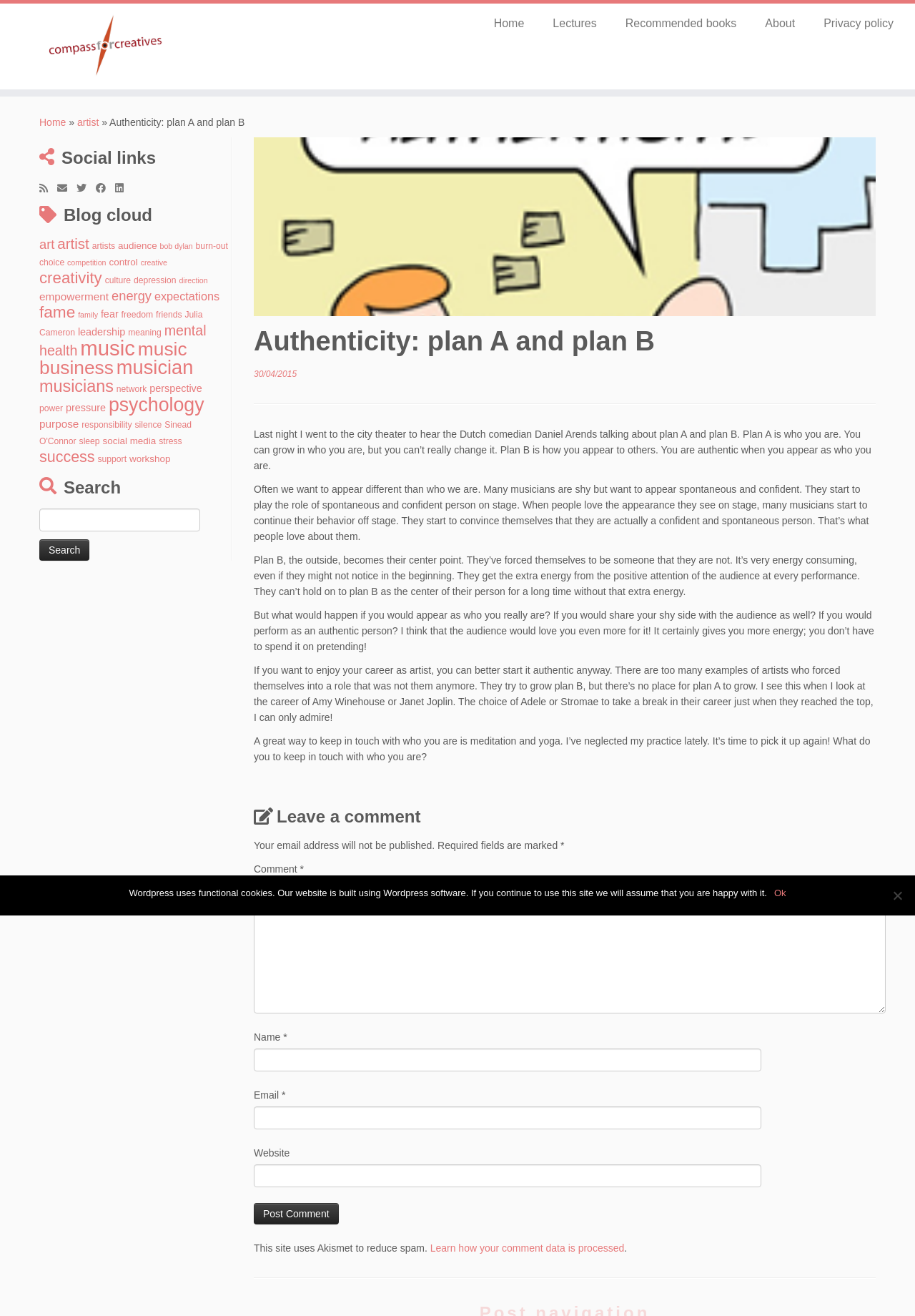What happens when one continues to pretend to be someone they are not?
Answer the question with just one word or phrase using the image.

It becomes energy consuming